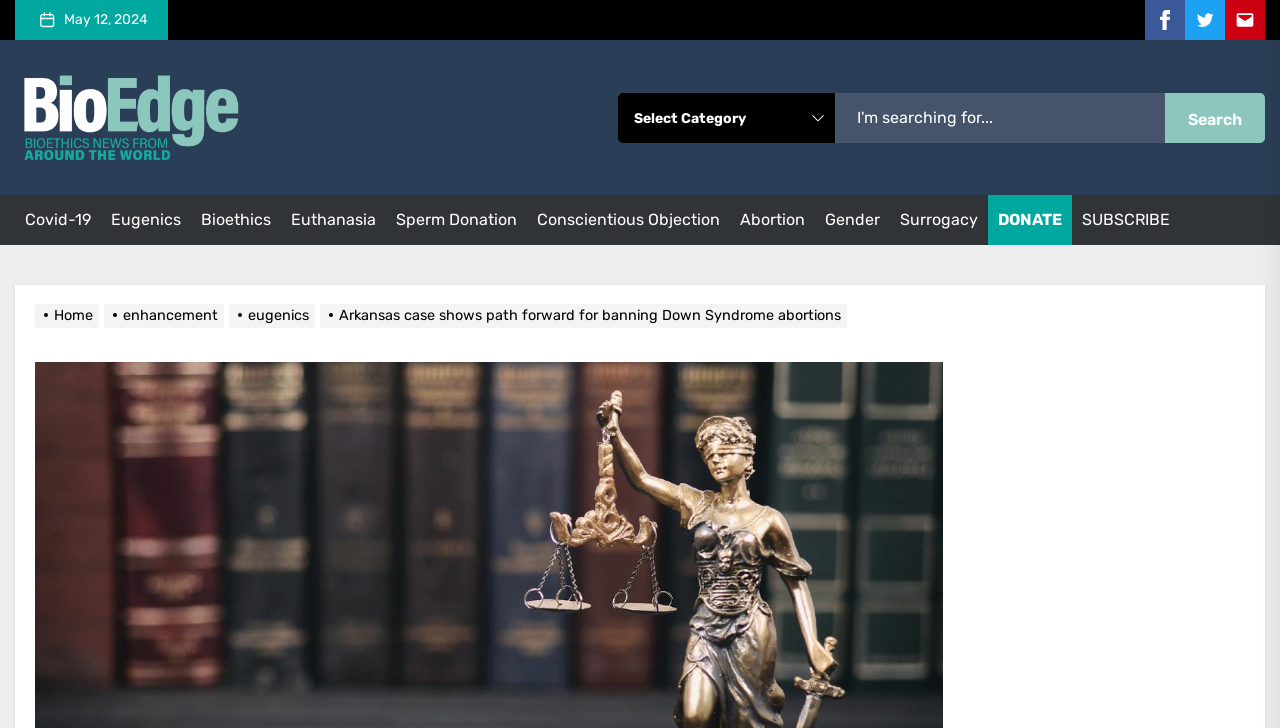Please find the bounding box coordinates of the element that you should click to achieve the following instruction: "Leave a comment". The coordinates should be presented as four float numbers between 0 and 1: [left, top, right, bottom].

None